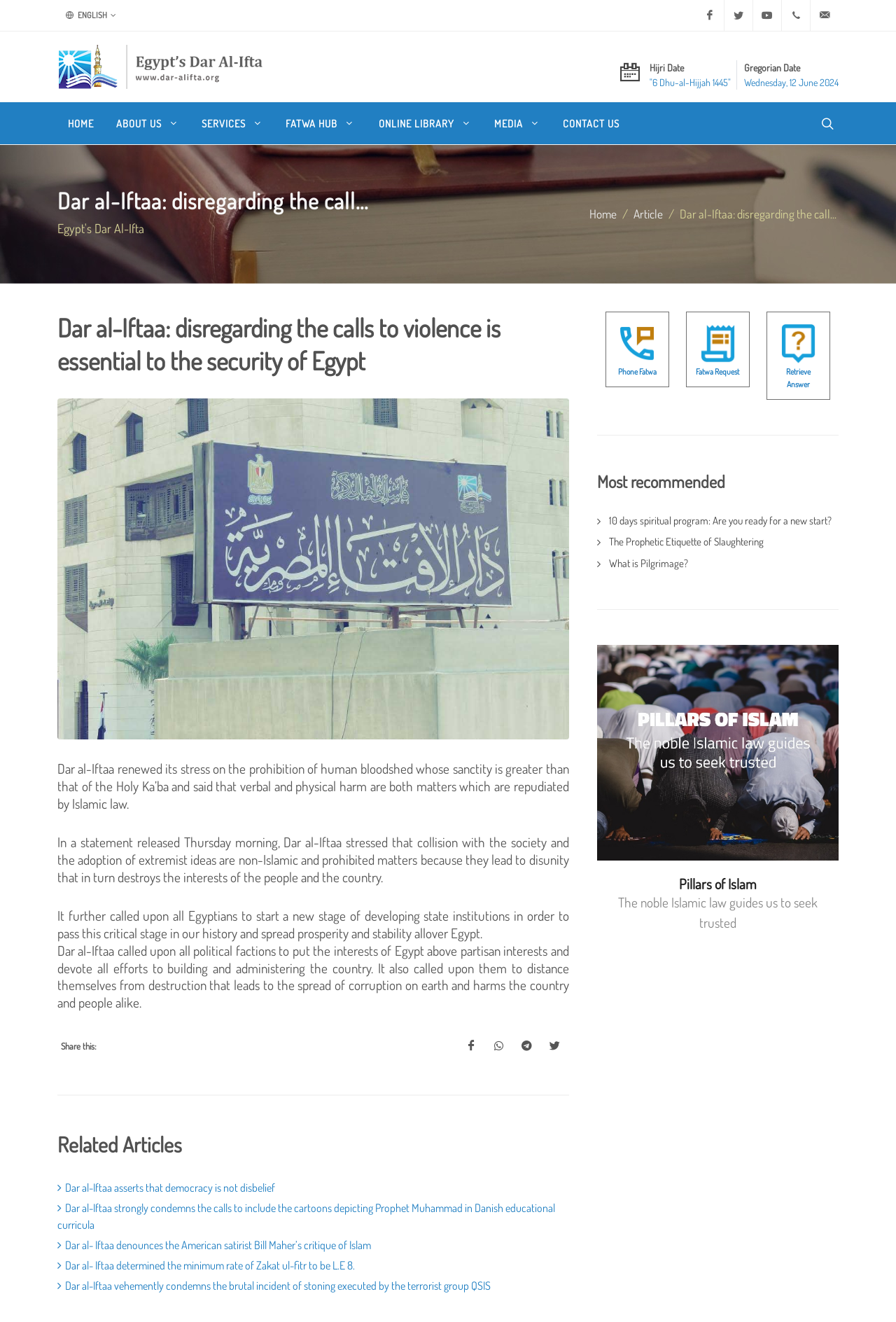Locate the bounding box coordinates of the segment that needs to be clicked to meet this instruction: "Search for something".

[0.0, 0.077, 1.0, 0.109]